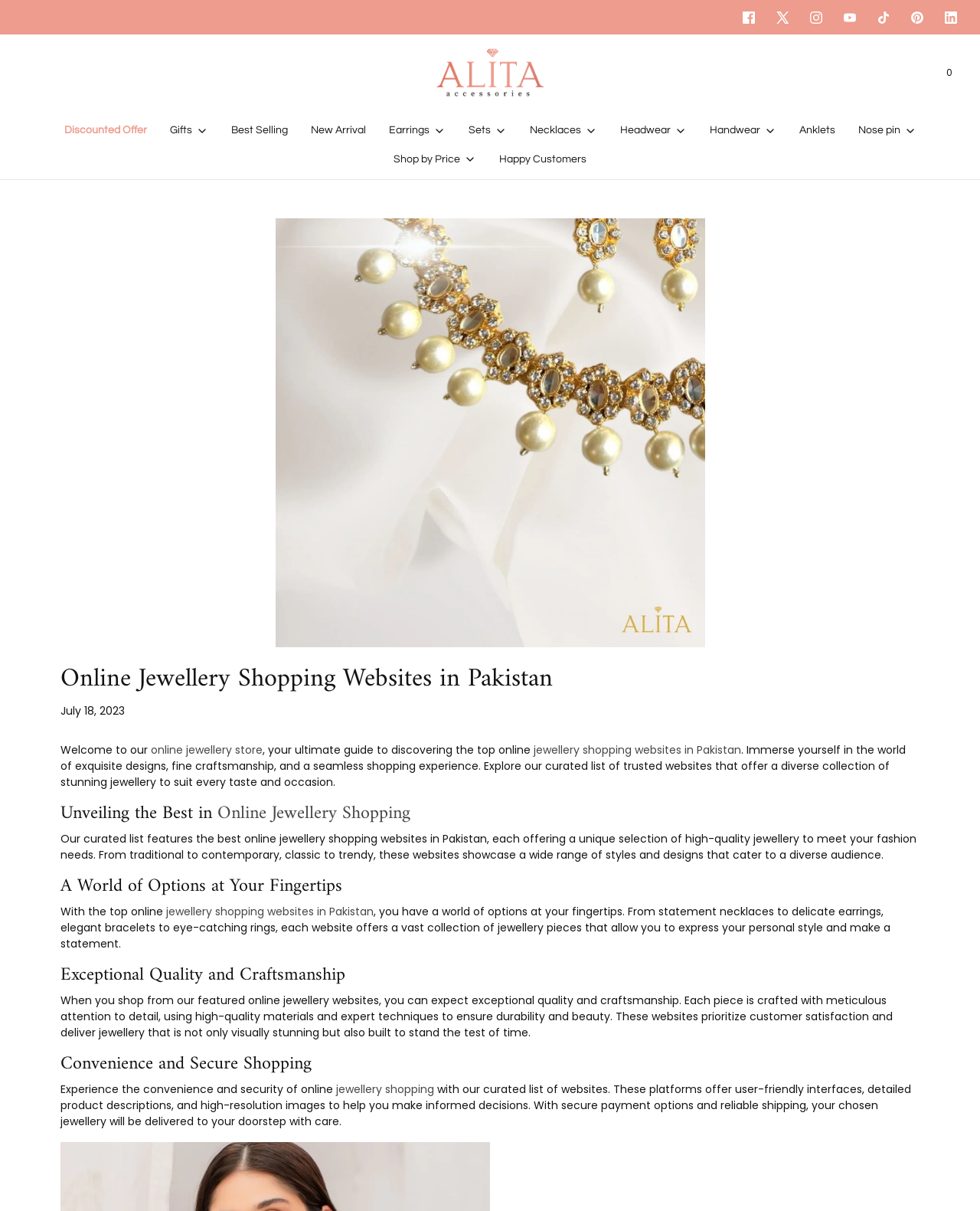Please identify the coordinates of the bounding box that should be clicked to fulfill this instruction: "Scroll to the top of the page".

[0.955, 0.836, 0.989, 0.864]